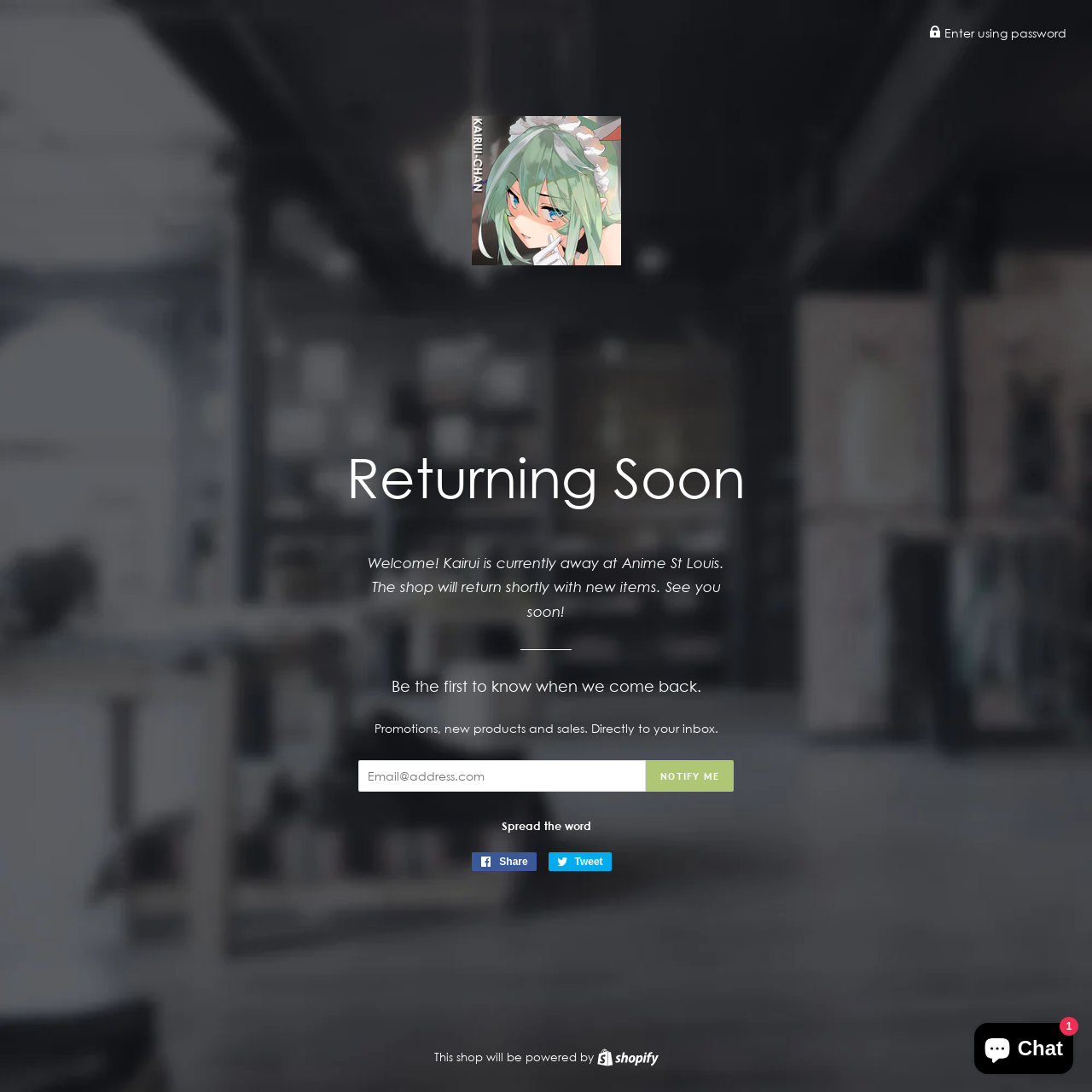Give a one-word or one-phrase response to the question: 
What is the chat window for?

Shopify online store chat